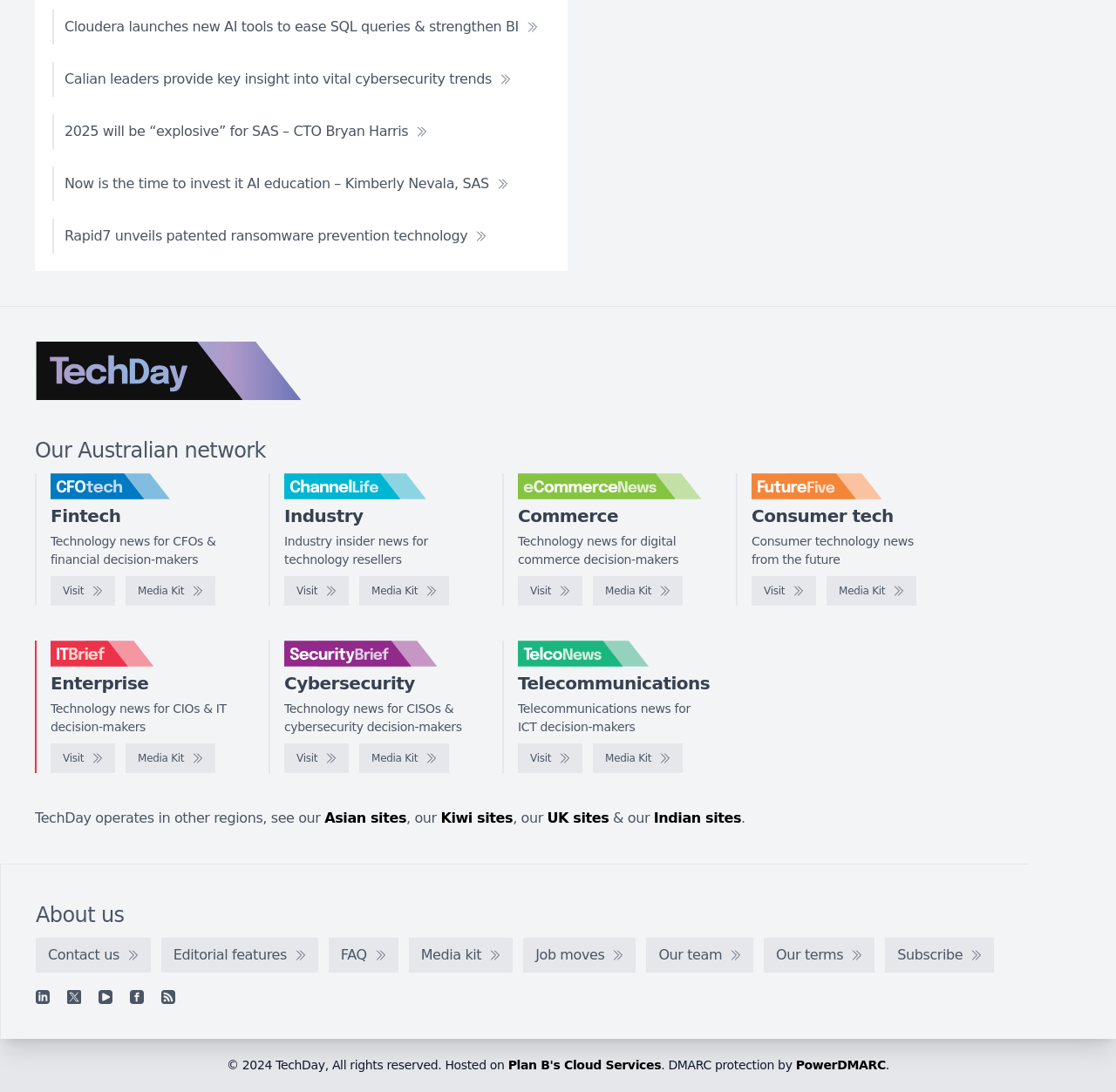Please determine the bounding box coordinates, formatted as (top-left x, top-left y, bottom-right x, bottom-right y), with all values as floating point numbers between 0 and 1. Identify the bounding box of the region described as: parent_node: Consumer tech

[0.673, 0.433, 0.838, 0.457]